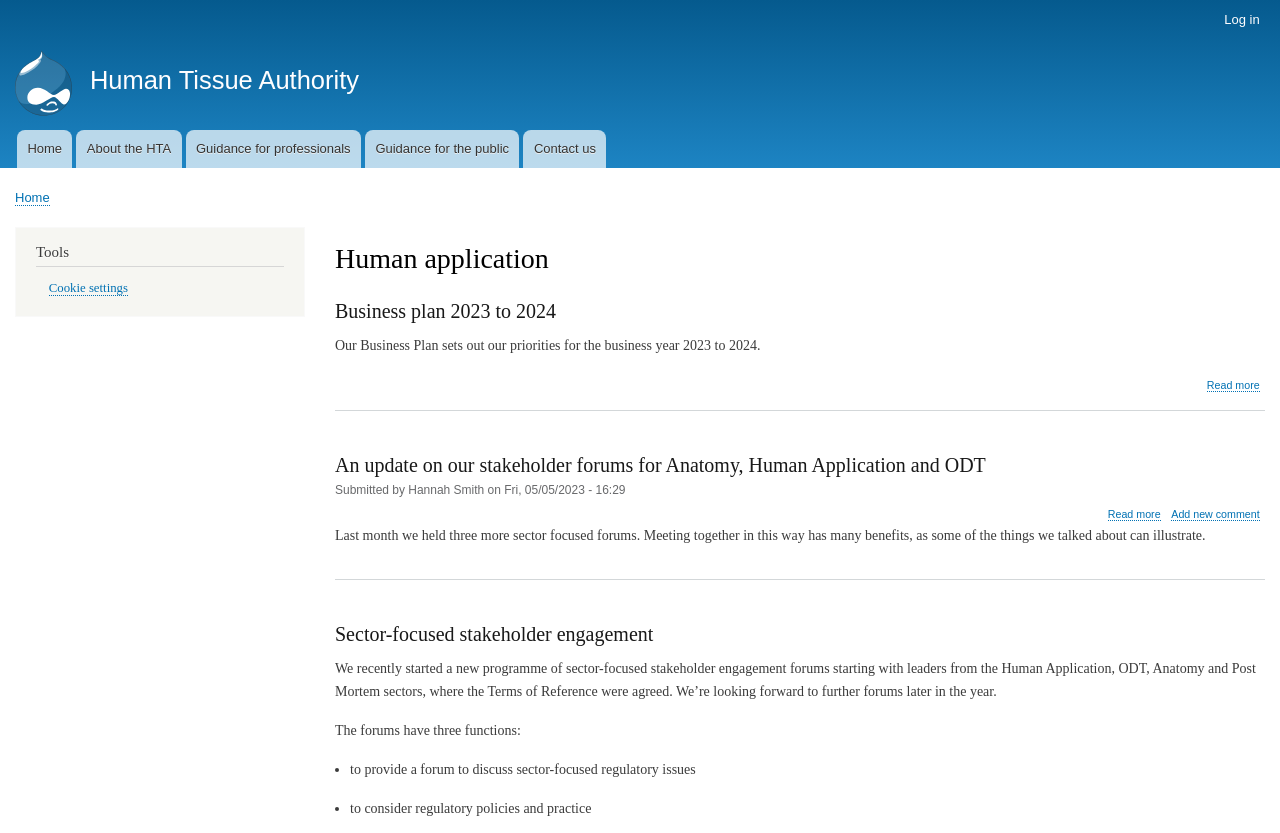Can you specify the bounding box coordinates of the area that needs to be clicked to fulfill the following instruction: "Change Cookie settings"?

[0.038, 0.337, 0.1, 0.355]